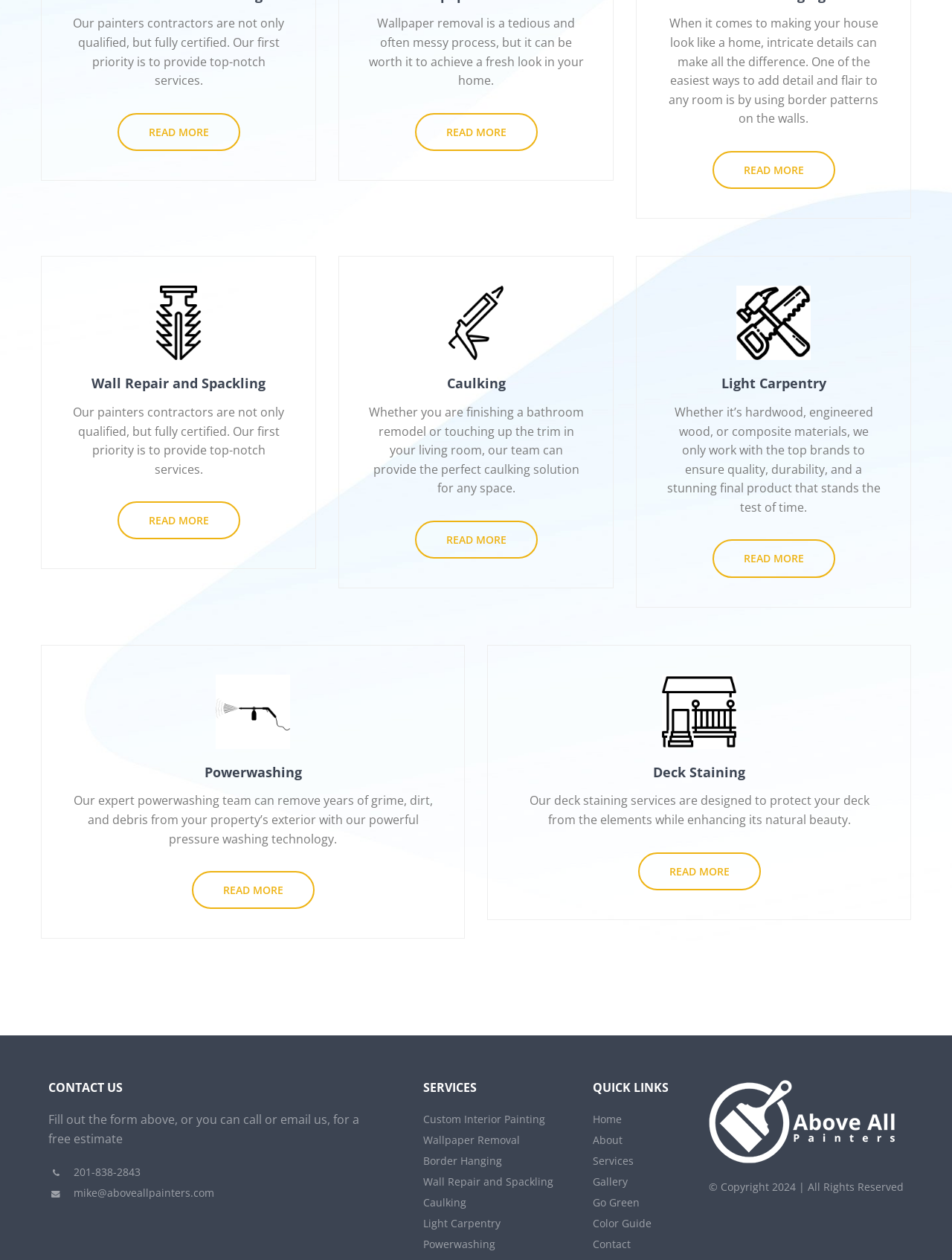What is the focus of the company's deck staining service?
Observe the image and answer the question with a one-word or short phrase response.

Protect and enhance